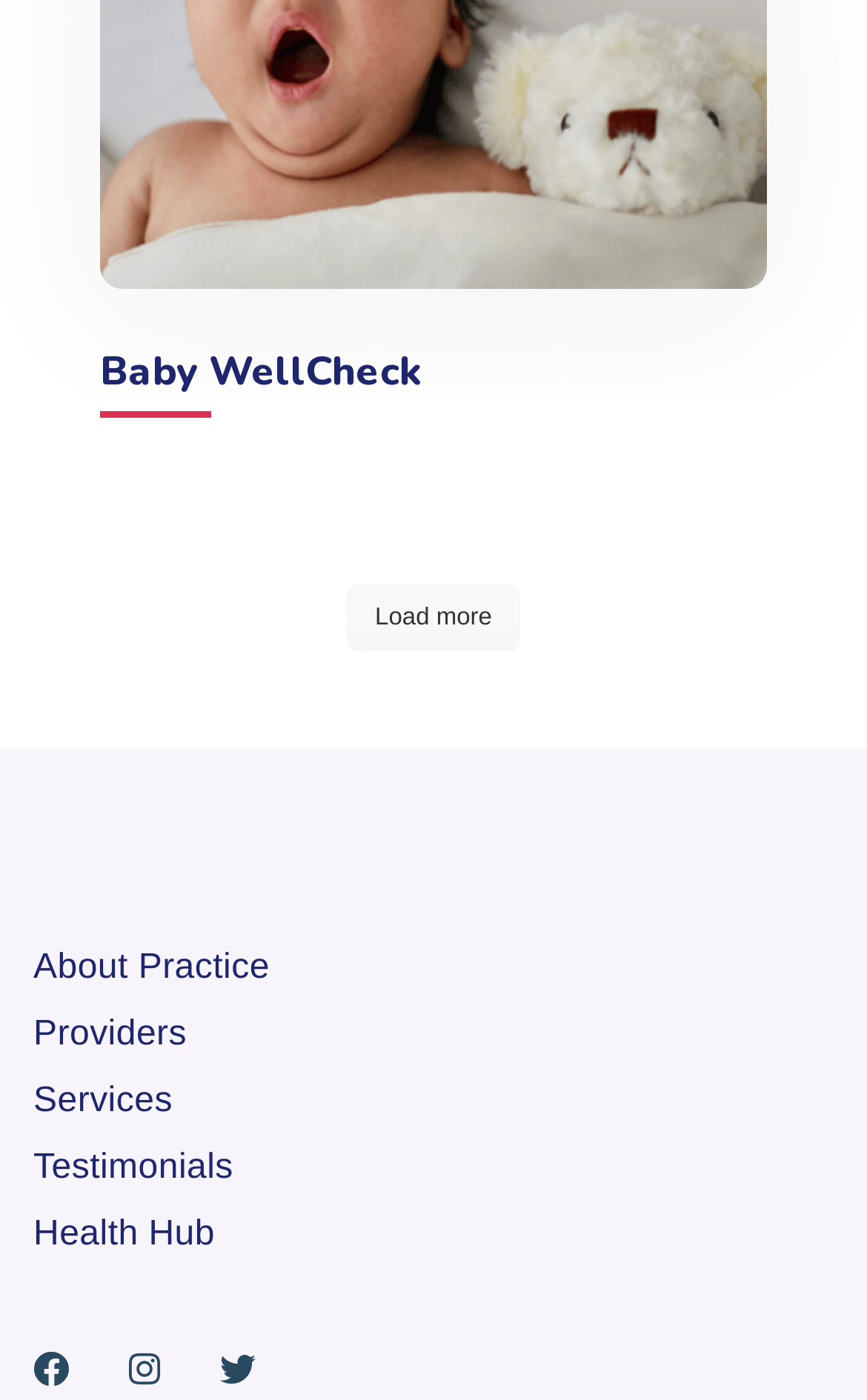How many links are available in the navigation menu?
Answer the question in a detailed and comprehensive manner.

The navigation menu is located at the bottom of the webpage and contains links to 'About Practice', 'Providers', 'Services', 'Testimonials', and 'Health Hub', making a total of 5 links.